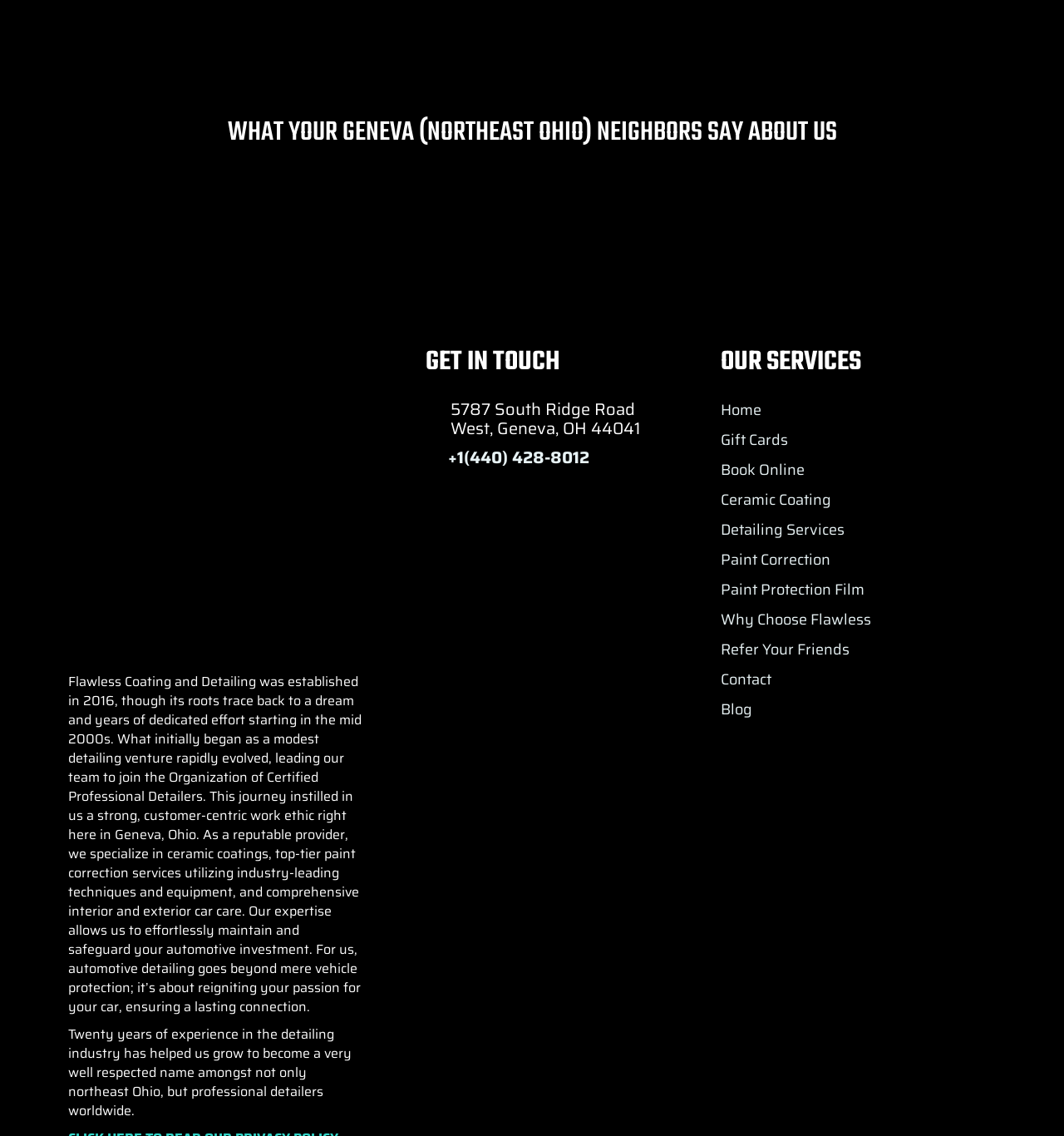Identify the bounding box coordinates of the part that should be clicked to carry out this instruction: "Get in touch with the company".

[0.4, 0.3, 0.527, 0.337]